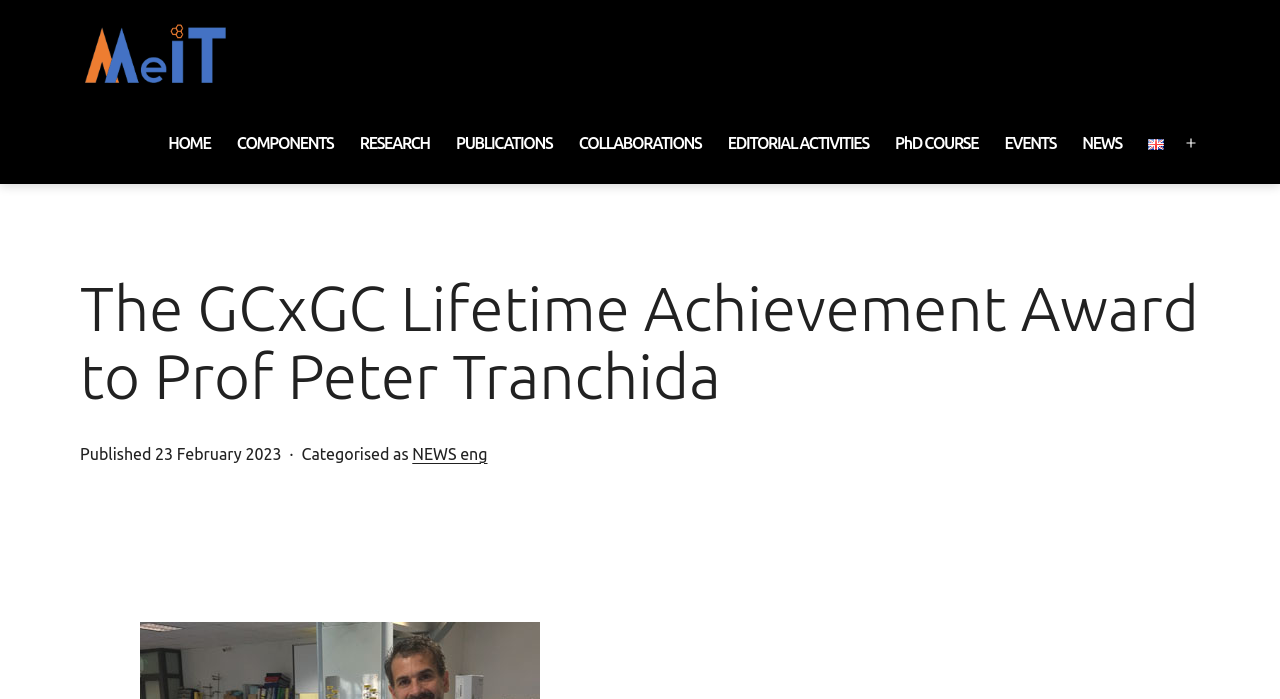Give the bounding box coordinates for the element described by: "Schools".

None